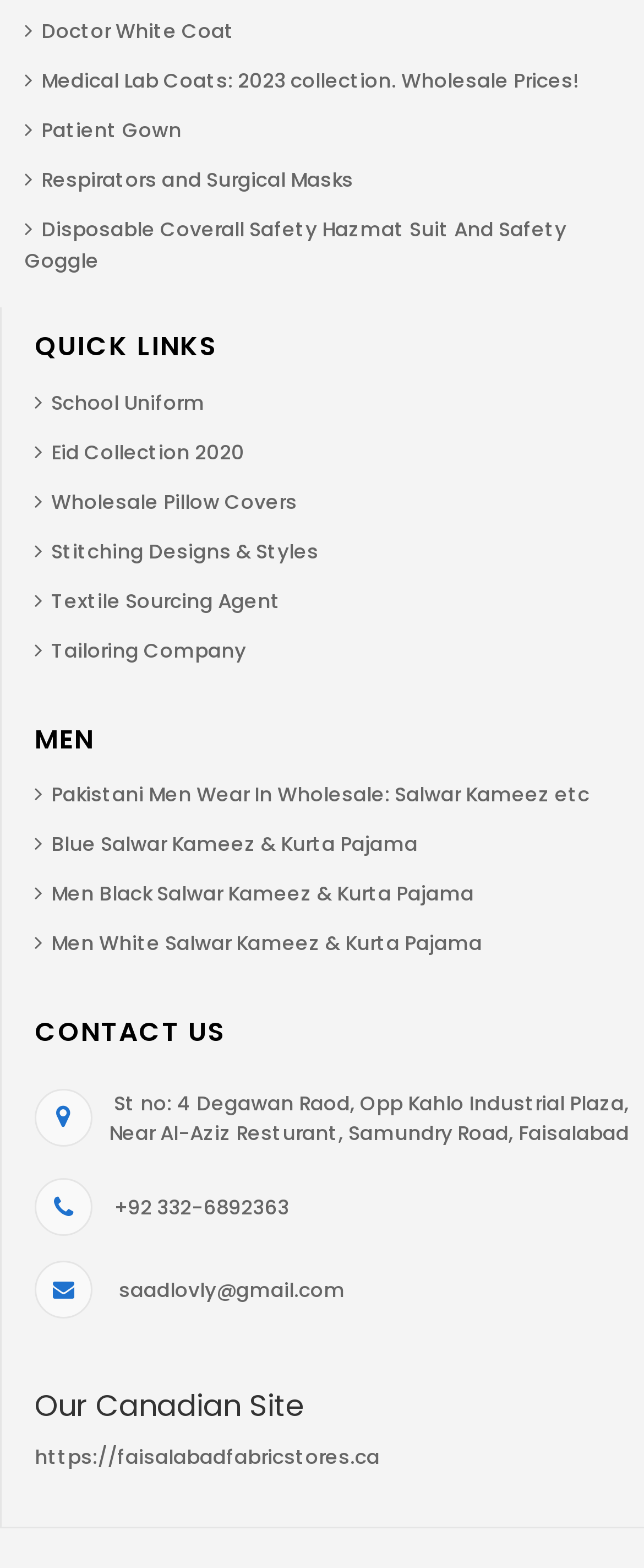Please locate the UI element described by "Patient Gown" and provide its bounding box coordinates.

[0.038, 0.074, 0.282, 0.092]